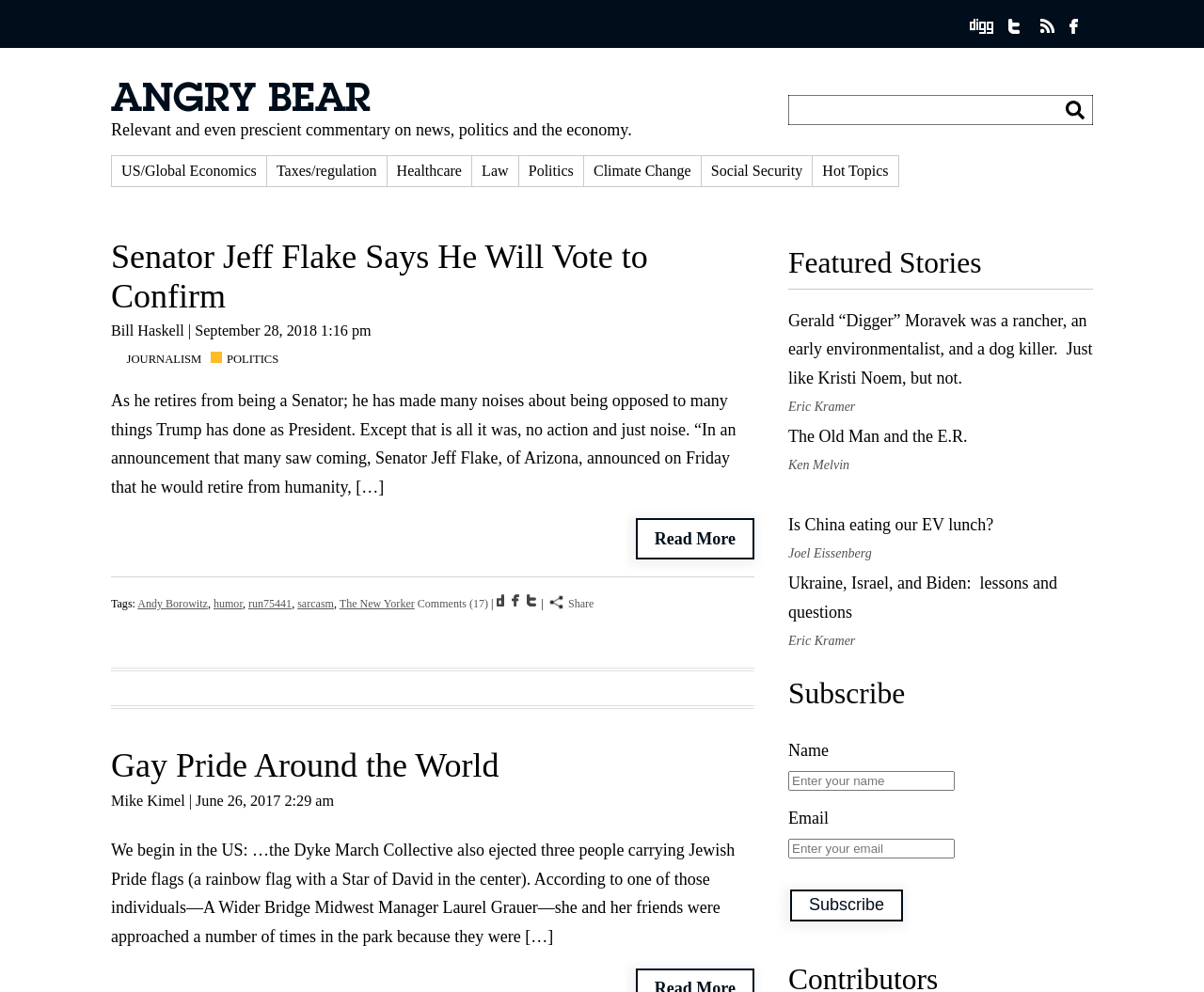Locate the UI element that matches the description parent_node: Search in https://angrybearblog.com/ name="s" in the webpage screenshot. Return the bounding box coordinates in the format (top-left x, top-left y, bottom-right x, bottom-right y), with values ranging from 0 to 1.

[0.655, 0.096, 0.908, 0.126]